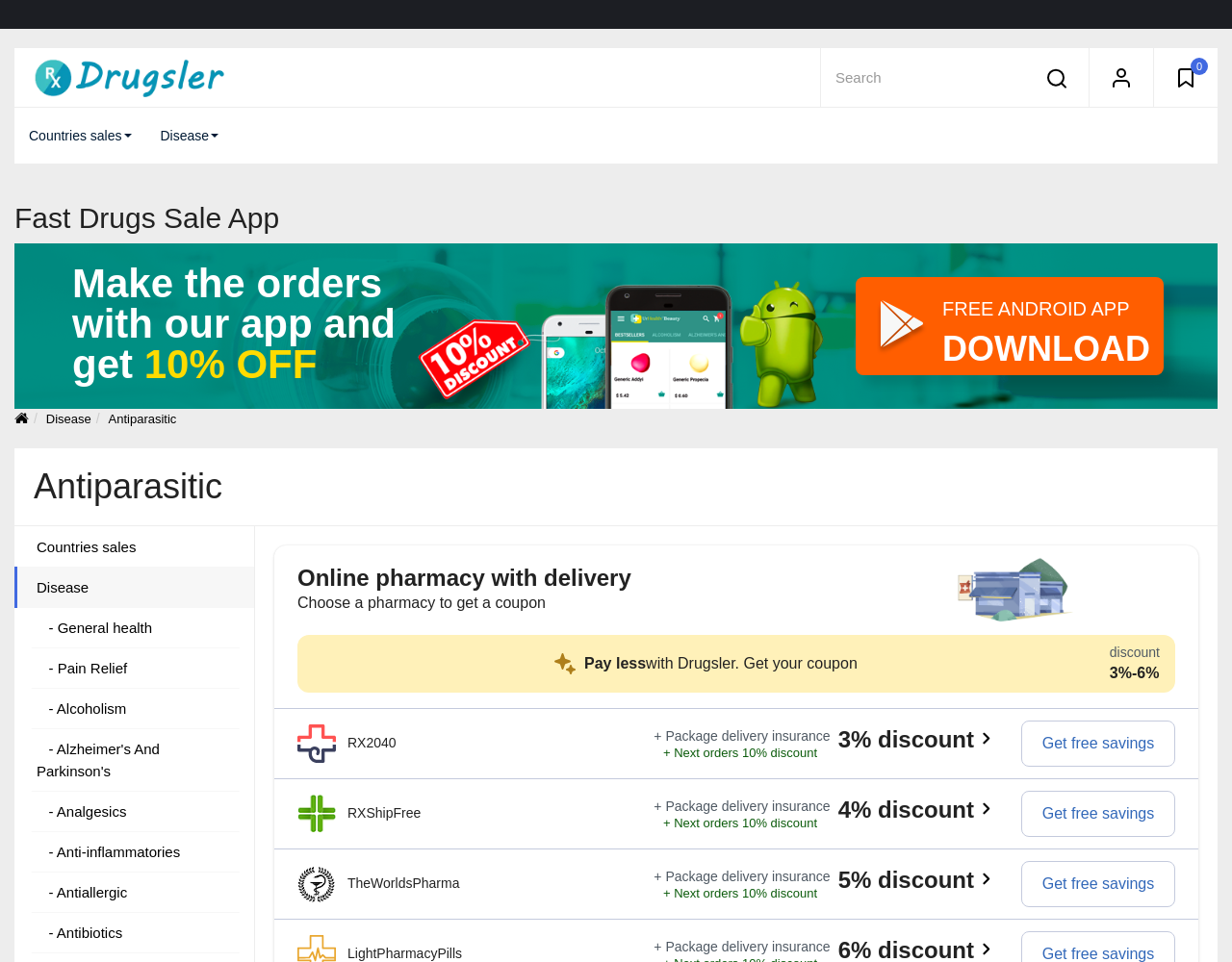Look at the image and write a detailed answer to the question: 
What is the name of the app?

I found the answer by looking at the heading element with the text 'Fast Drugs Sale App' which is located at the top of the webpage, indicating that it is the name of the app.